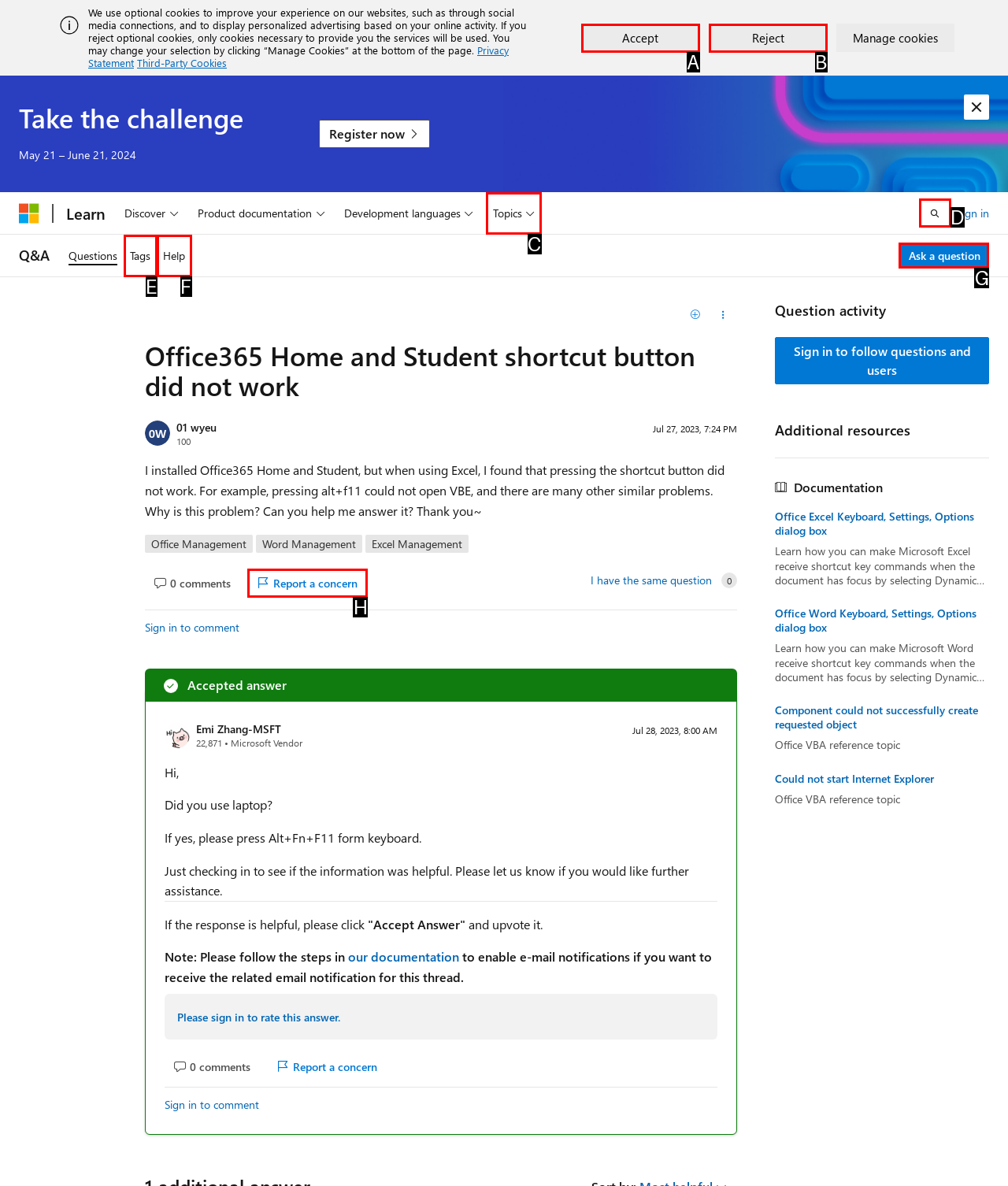Determine which UI element I need to click to achieve the following task: Click the 'Ask a question' button Provide your answer as the letter of the selected option.

G